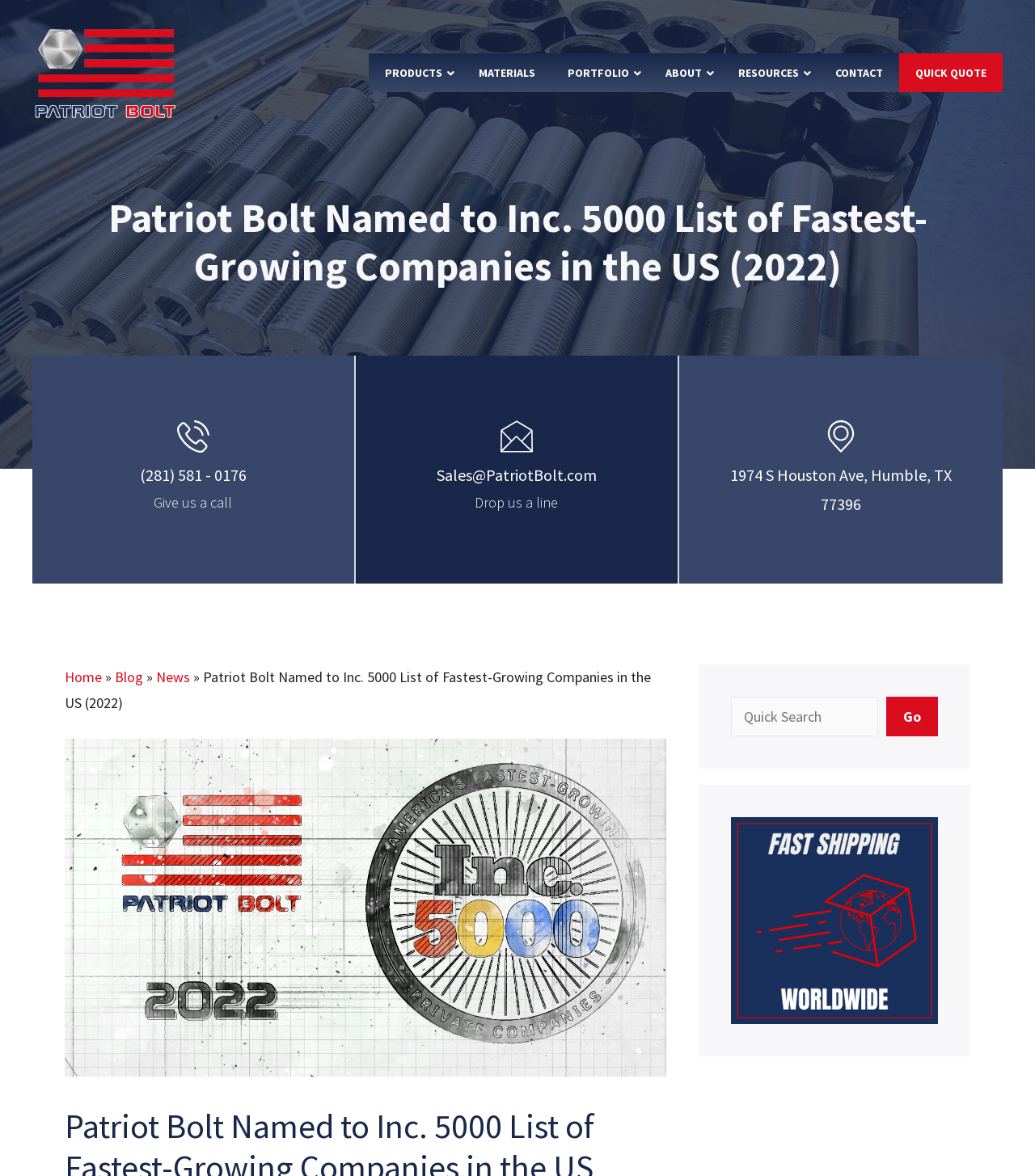Can you give a detailed response to the following question using the information from the image? What is the purpose of the search box?

I inferred the purpose of the search box by looking at its location and the text 'Search' next to it, which suggests that it is used to search for something on the website.